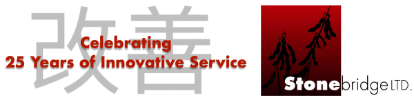Describe all the important aspects and features visible in the image.

The image features a celebratory banner for Stonebridge Ltd., prominently announcing "Celebrating 25 Years of Innovative Service." The design combines dynamic typography with a rich color palette, highlighting the milestone achieved by the company. A stylized image of soybean plants is featured on the right, reinforcing the brand's focus on agriculture and quality products. The background integrates subtle text in an Asian script, possibly indicative of the company's global reach and commitment to innovation, symbolizing its connection to diverse markets. This eye-catching banner reflects Stonebridge Ltd.'s dedication to excellence in the soybean industry over the past quarter-century.